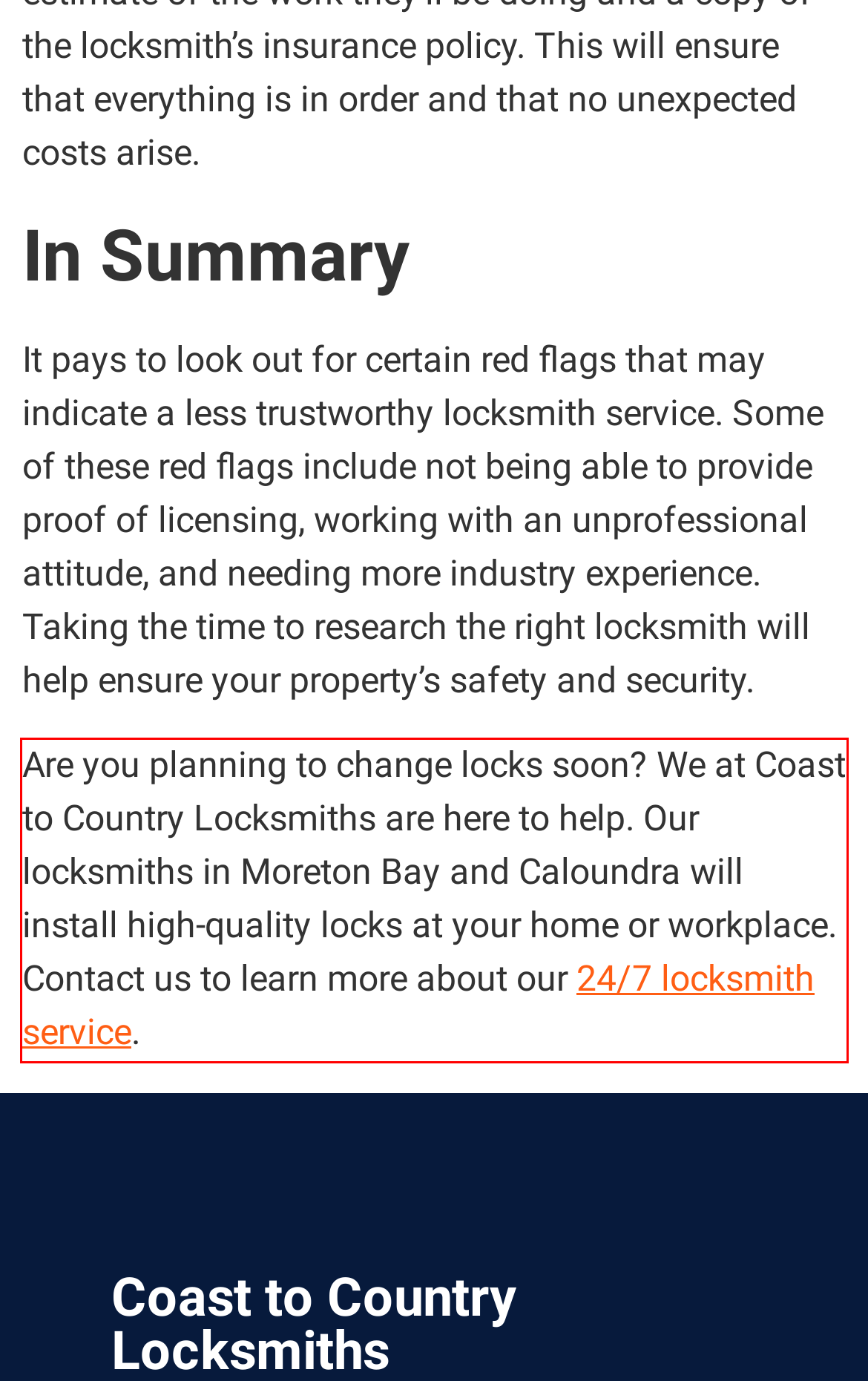Analyze the screenshot of the webpage and extract the text from the UI element that is inside the red bounding box.

Are you planning to change locks soon? We at Coast to Country Locksmiths are here to help. Our locksmiths in Moreton Bay and Caloundra will install high-quality locks at your home or workplace. Contact us to learn more about our 24/7 locksmith service.